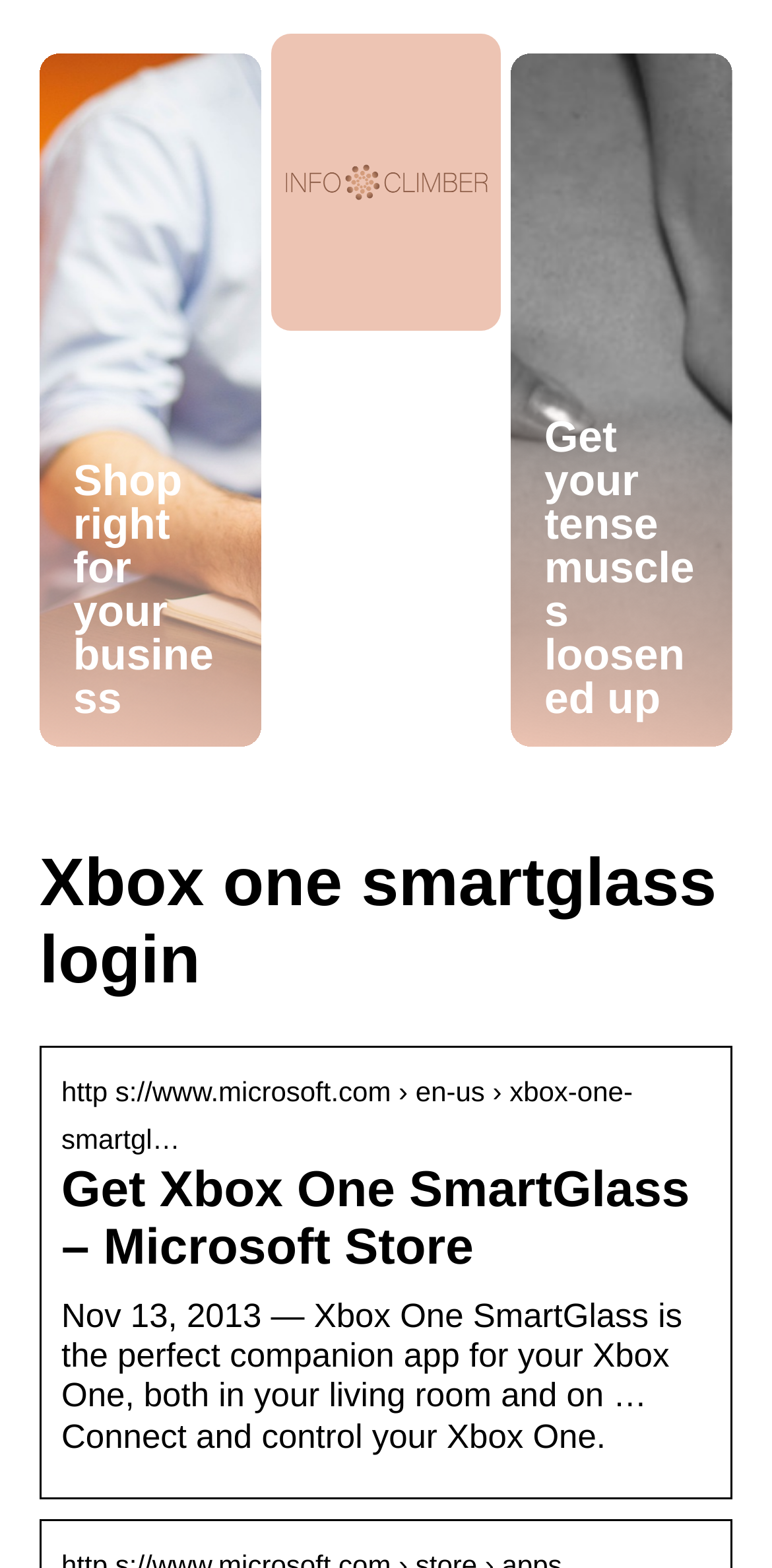Use a single word or phrase to answer the question:
What is the URL mentioned on the webpage?

https://www.microsoft.com/en-us/xbox-one-smartgl…